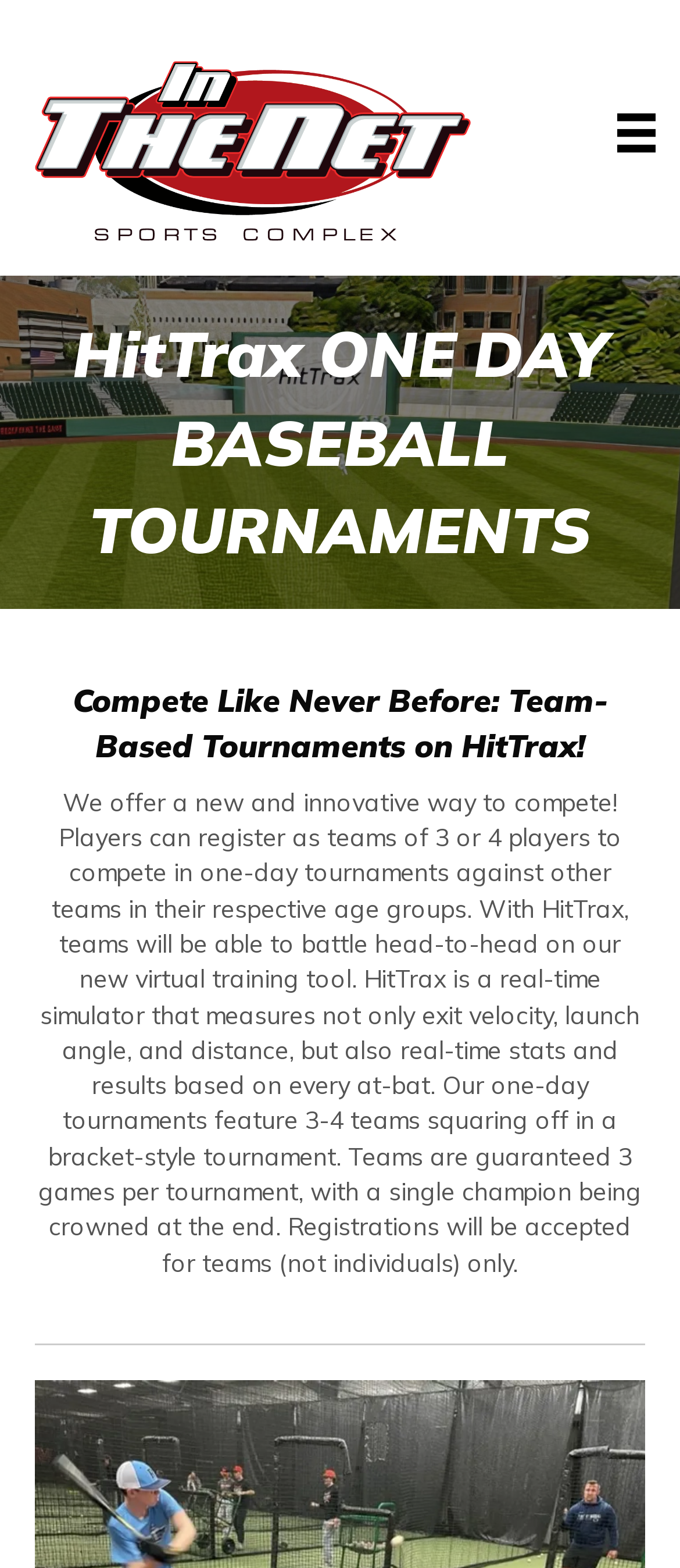Bounding box coordinates should be in the format (top-left x, top-left y, bottom-right x, bottom-right y) and all values should be floating point numbers between 0 and 1. Determine the bounding box coordinate for the UI element described as: parent_node: SPORTS aria-label="Menu"

[0.871, 0.057, 1.0, 0.113]